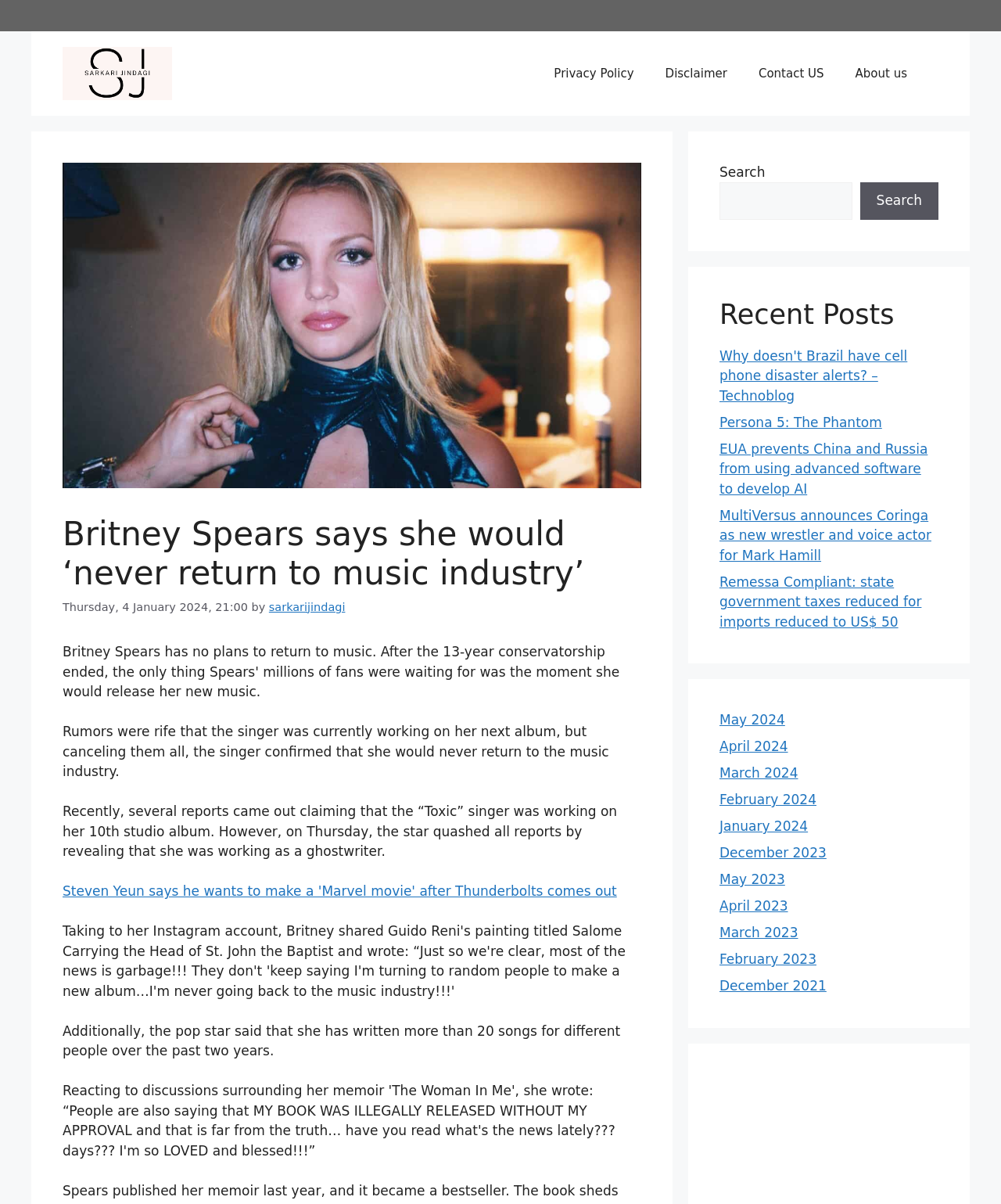Answer succinctly with a single word or phrase:
What is the purpose of the search box?

To search the website